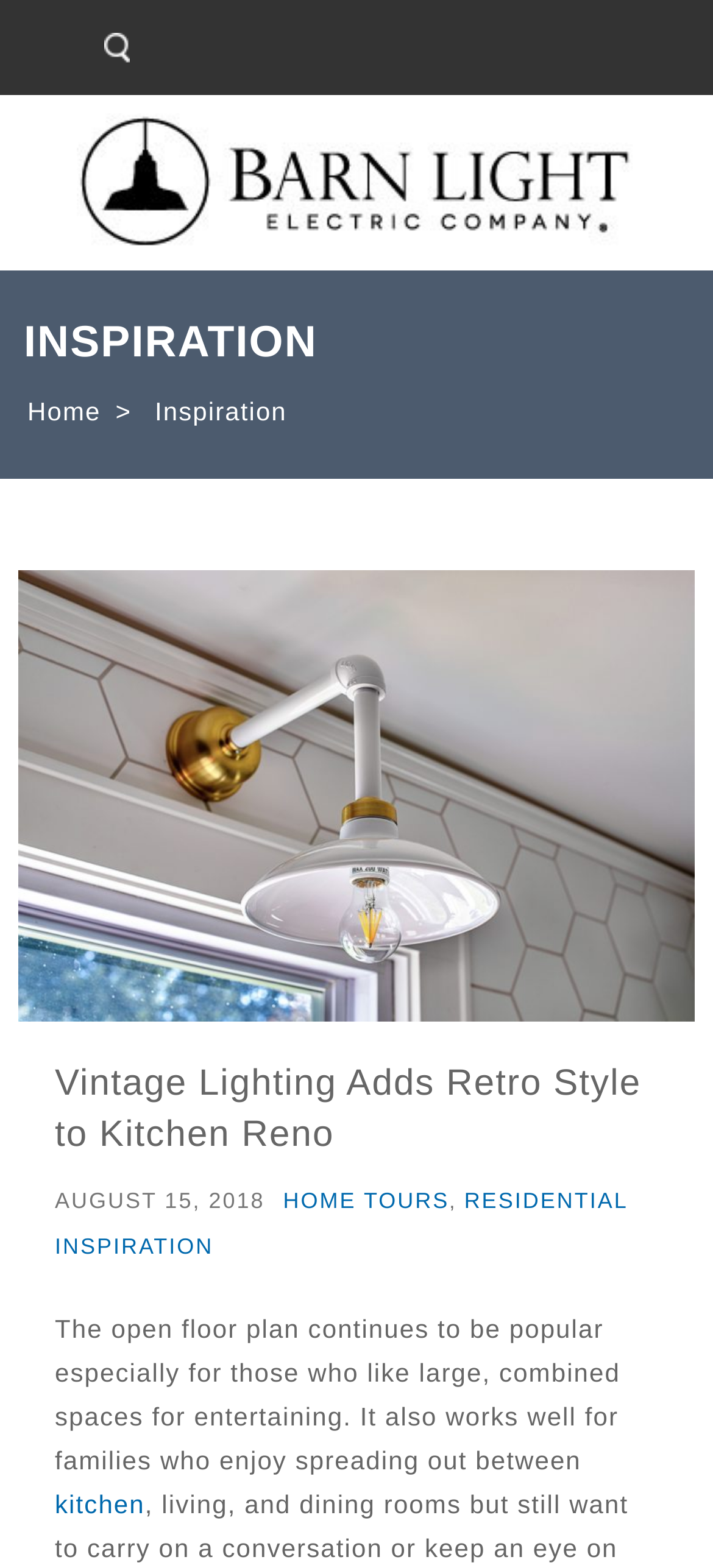What type of lighting is featured in this renovation?
Please provide a comprehensive answer based on the contents of the image.

Based on the image and the heading 'Vintage Lighting Adds Retro Style to Kitchen Reno', it can be inferred that the type of lighting featured in this renovation is gooseneck lights.